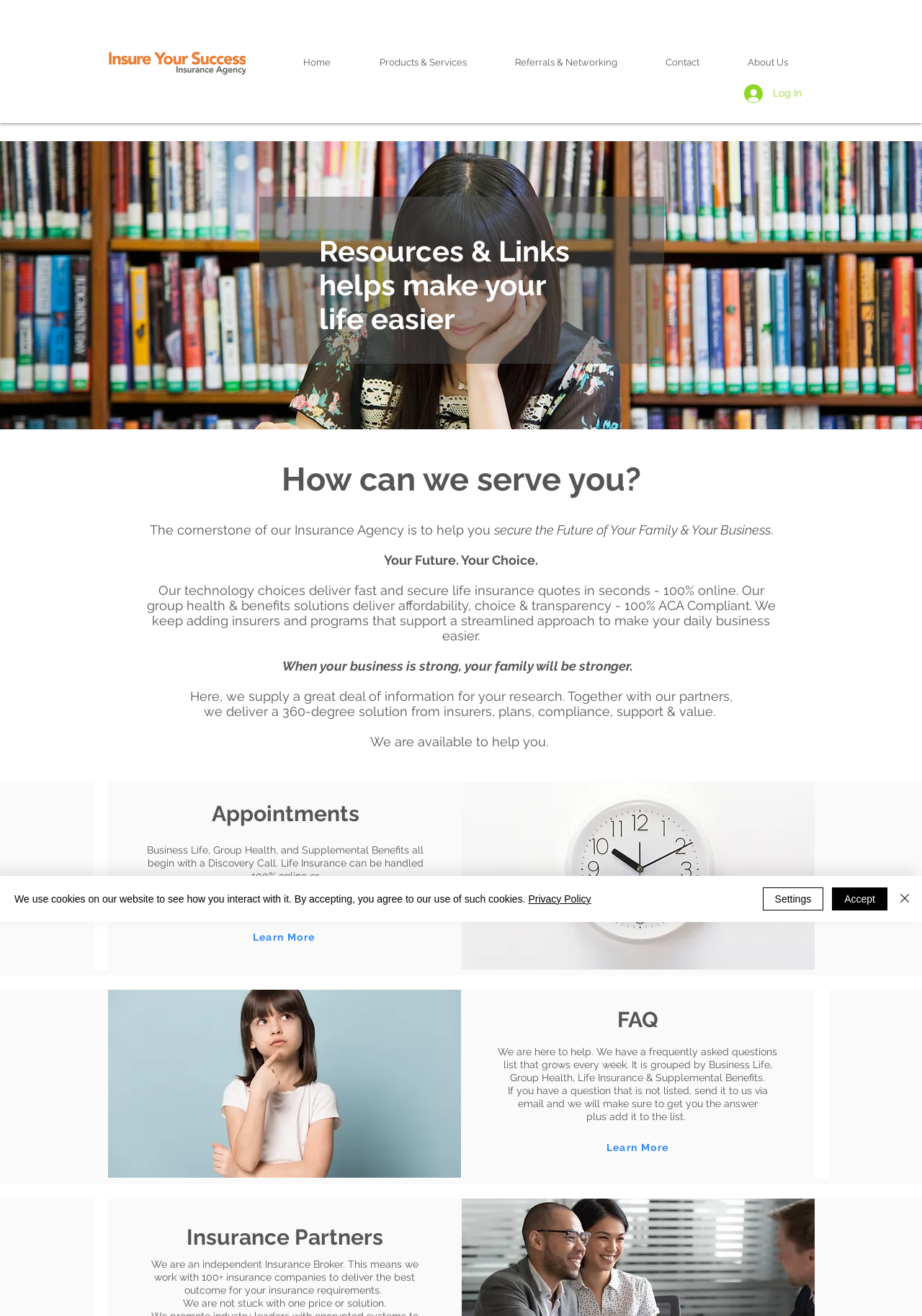Identify the bounding box coordinates of the element that should be clicked to fulfill this task: "Discover Insurance Partners". The coordinates should be provided as four float numbers between 0 and 1, i.e., [left, top, right, bottom].

[0.167, 0.93, 0.45, 0.95]